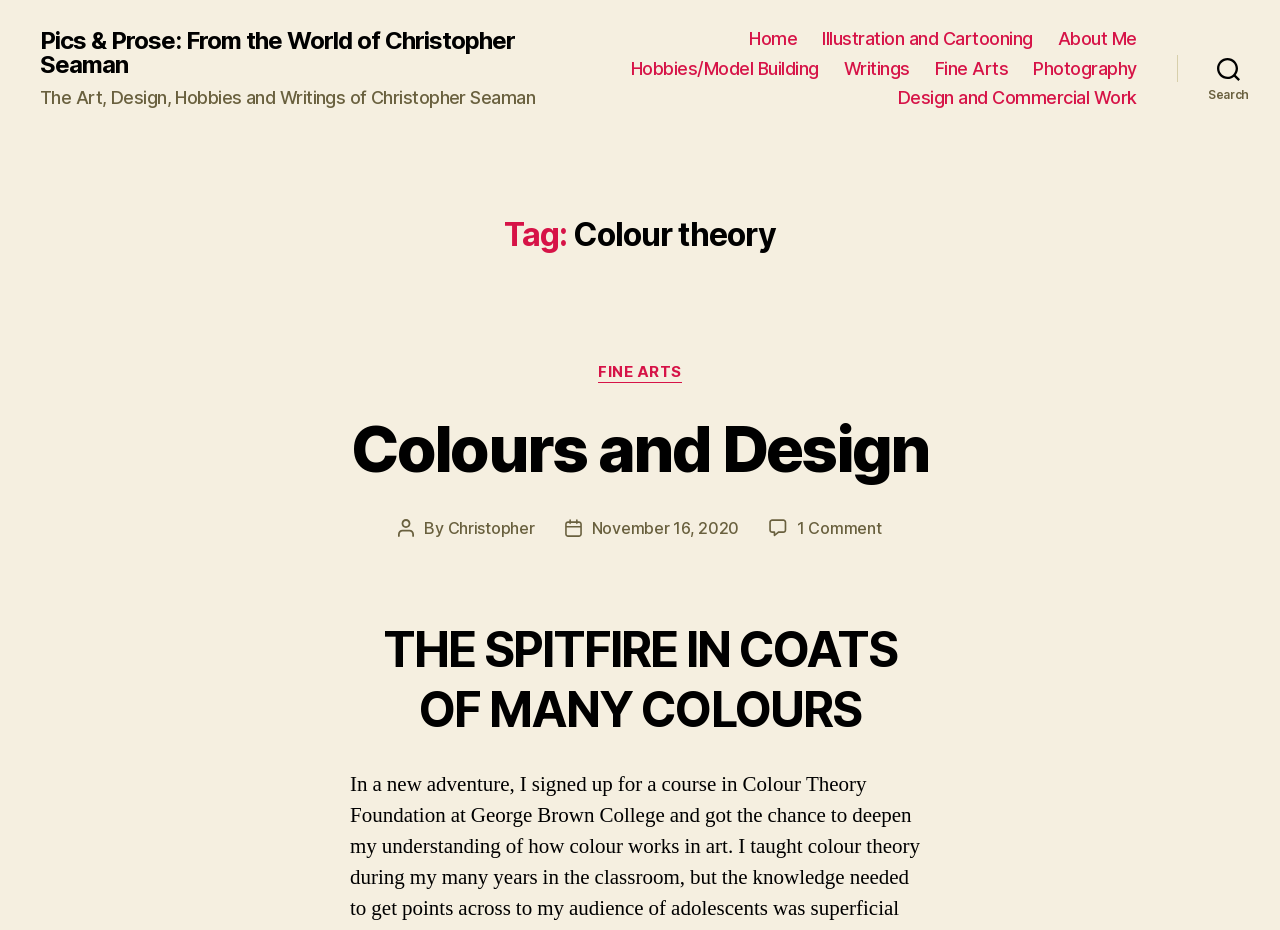Generate a comprehensive description of the contents of the webpage.

This webpage is about Colour theory, with a focus on the artistic and design aspects. At the top, there is a link to "Pics & Prose: From the World of Christopher Seaman" and a brief description of the website's content, "The Art, Design, Hobbies and Writings of Christopher Seaman". 

Below this, there is a horizontal navigation menu with 7 links: "Home", "Illustration and Cartooning", "About Me", "Hobbies/Model Building", "Writings", "Fine Arts", and "Photography". The "Design and Commercial Work" link is slightly below the others. 

To the right of the navigation menu, there is a "Search" button. 

The main content of the webpage is divided into sections. The first section has a heading "Tag: Colour theory" and appears to be a blog post or article. Below this, there is a section with a heading "Categories" and a link to "FINE ARTS". 

The next section has a heading "Colours and Design" and contains a link to the same title. This section also includes information about the post author, Christopher, and the post date, November 16, 2020. There is also a link to "1 Comment on Colours and Design". 

Finally, there is a section with a heading "THE SPITFIRE IN COATS OF MANY COLOURS", which appears to be another blog post or article.